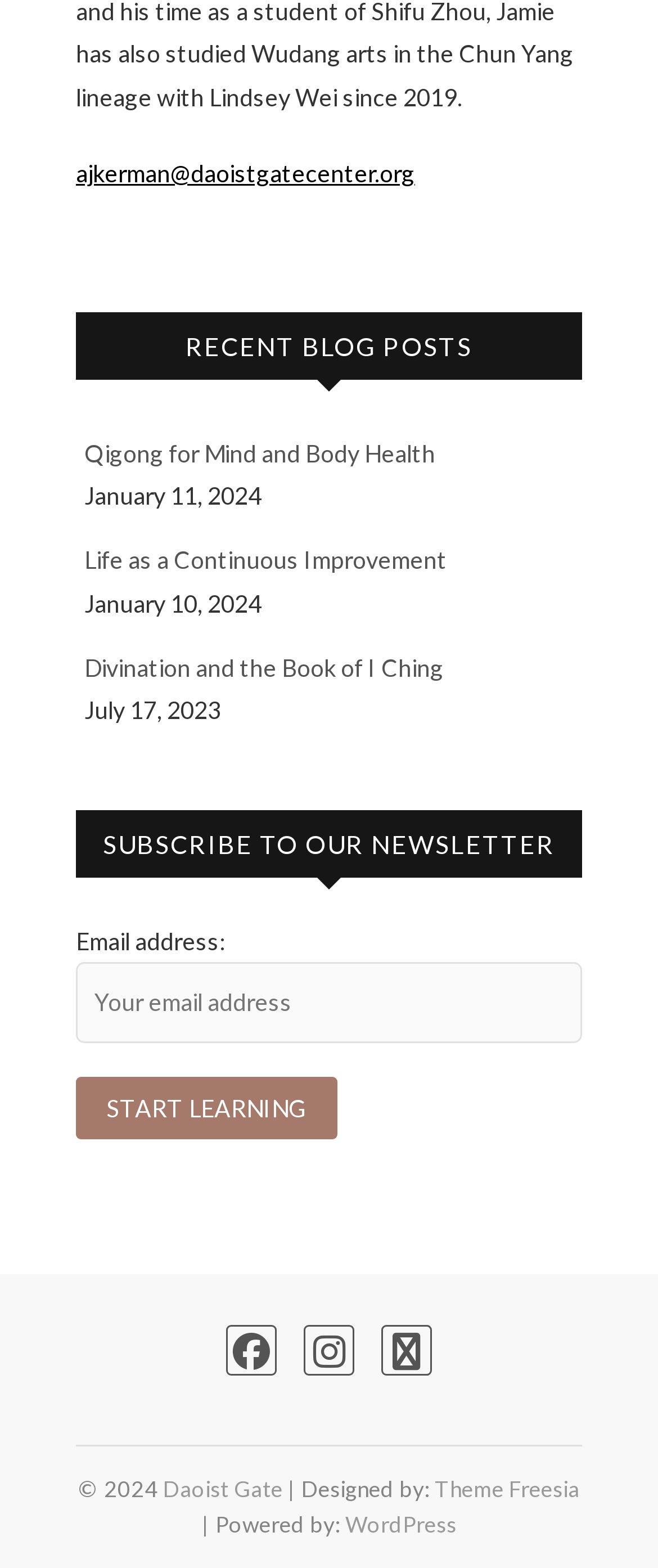Specify the bounding box coordinates of the area to click in order to follow the given instruction: "Visit the Daoist Gate website."

[0.247, 0.94, 0.429, 0.958]